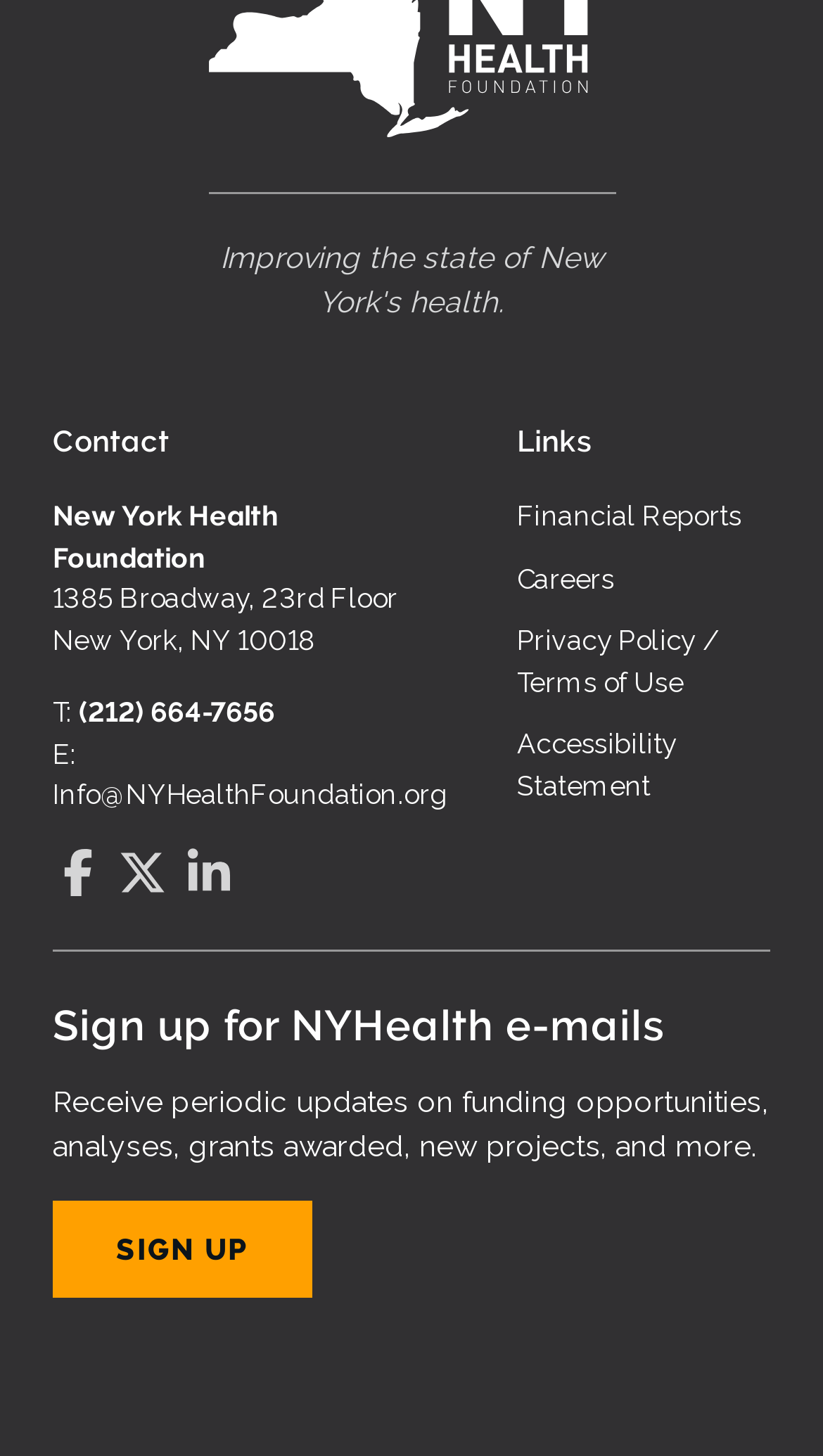Please indicate the bounding box coordinates of the element's region to be clicked to achieve the instruction: "Sign up for NYHealth e-mails". Provide the coordinates as four float numbers between 0 and 1, i.e., [left, top, right, bottom].

[0.064, 0.825, 0.379, 0.892]